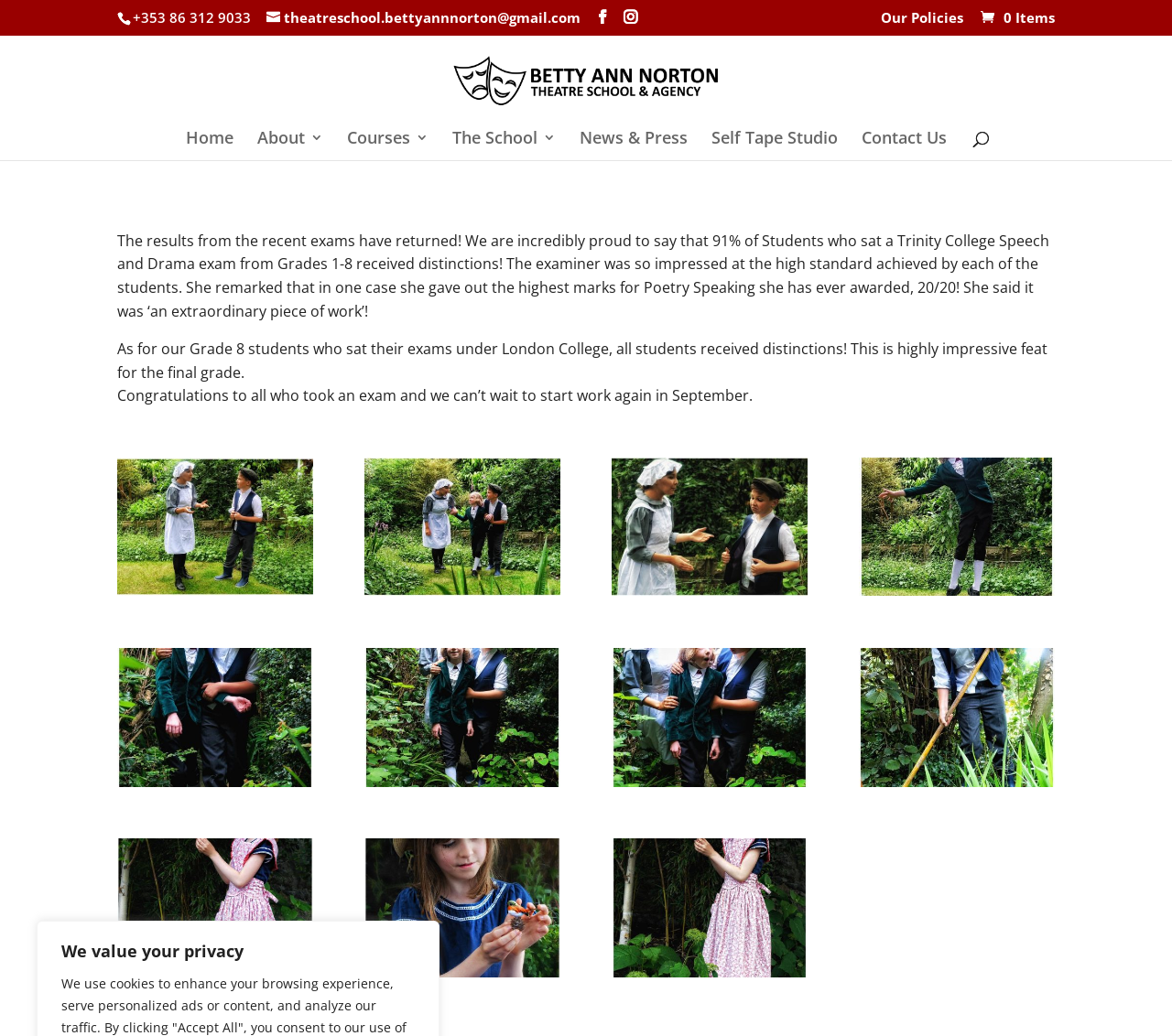What is the percentage of students who received distinctions in Trinity College Speech and Drama exams?
Using the image, provide a concise answer in one word or a short phrase.

91%